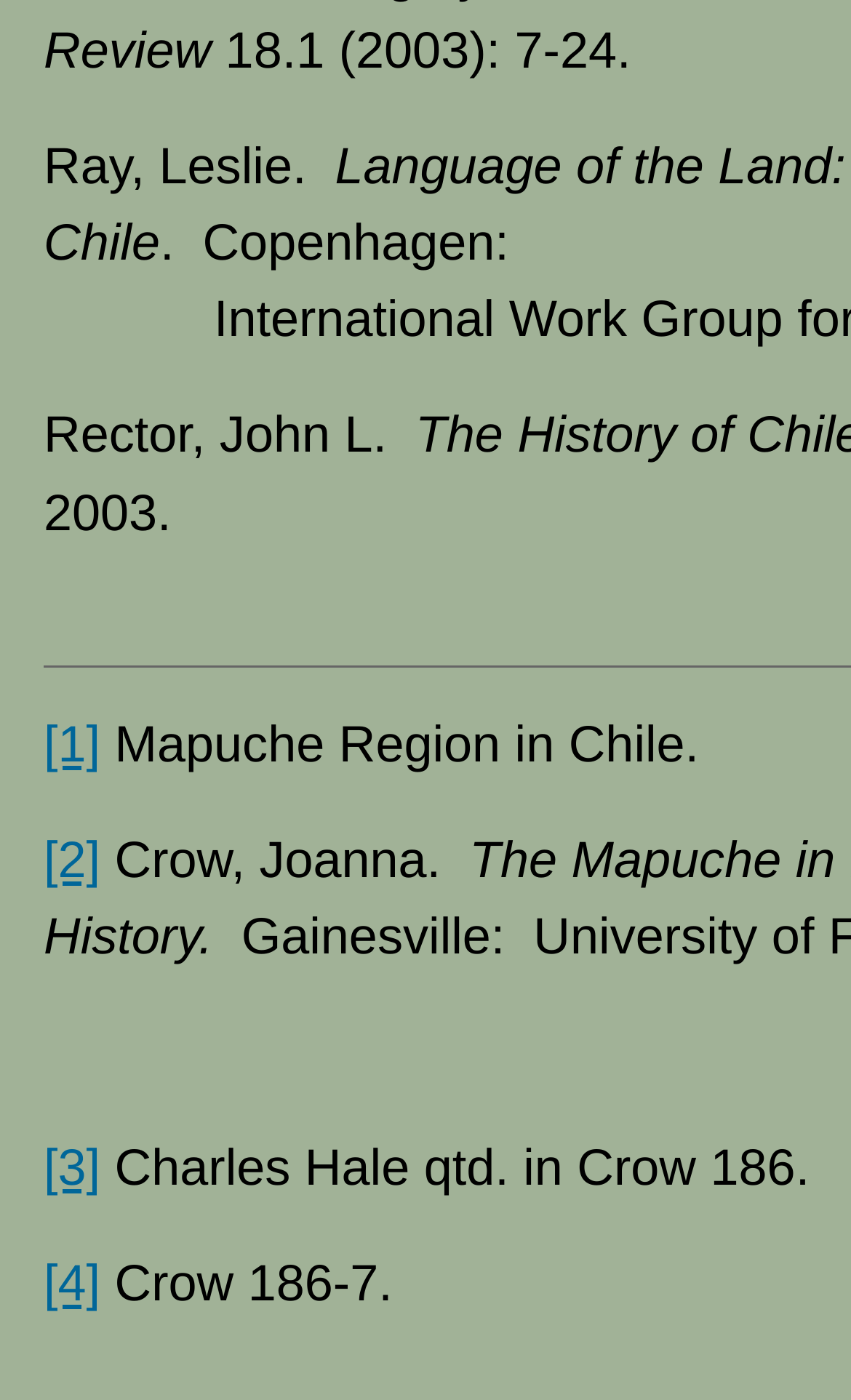Utilize the details in the image to thoroughly answer the following question: What is the topic of the third citation?

I analyzed the third citation on the webpage, which has a link element [915] and a StaticText element [916] with the text 'Charles Hale qtd. in Crow 186.' However, the topic of this citation is mentioned in the previous StaticText element [908], which has the text 'Mapuche Region in Chile.' This suggests that the topic of the third citation is the Mapuche Region in Chile.